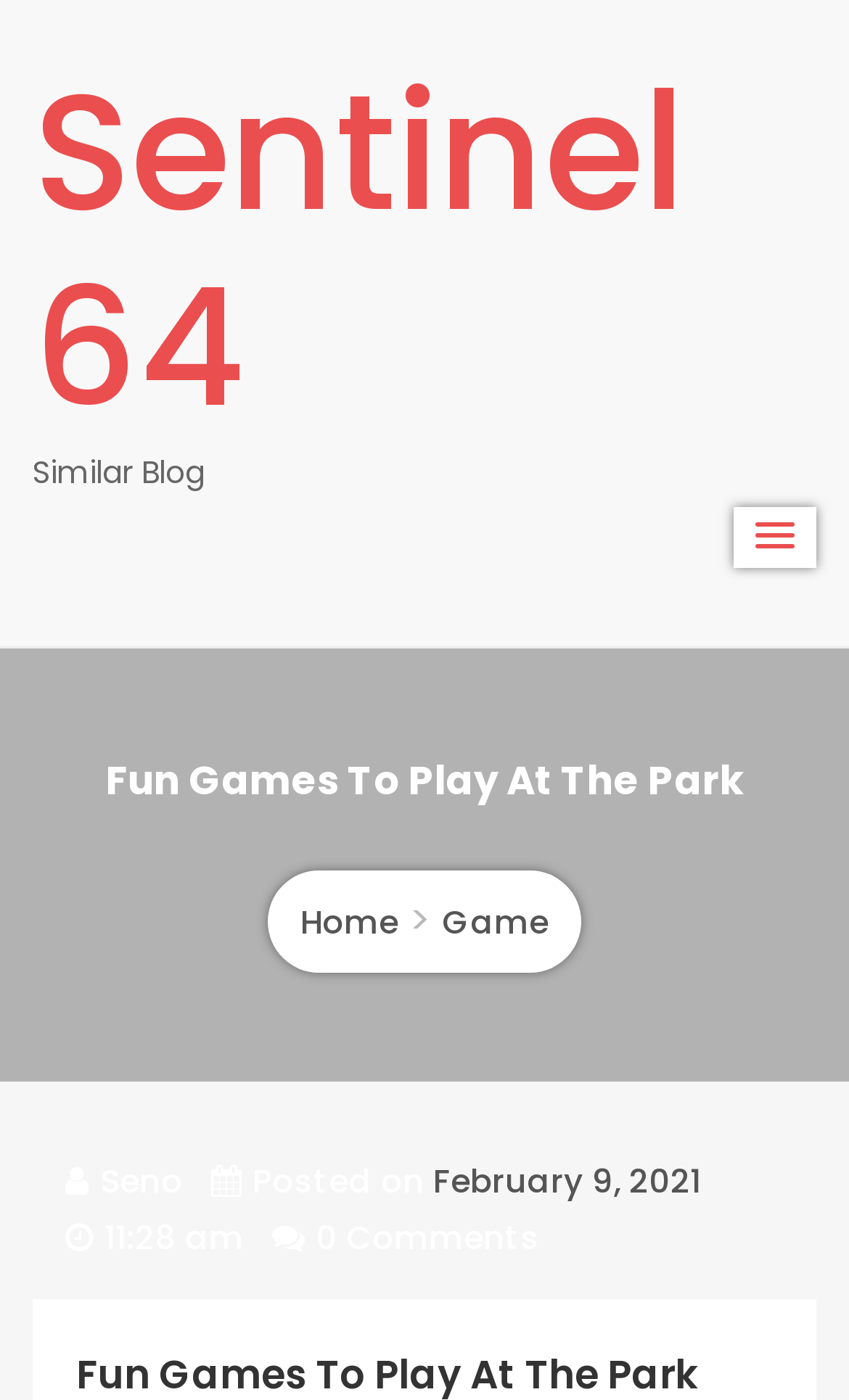Carefully observe the image and respond to the question with a detailed answer:
What is the time of the blog post?

I found this information by looking at the text '11:28 am' which is located below the date of the blog post, indicating that it is the time when the blog post was published.